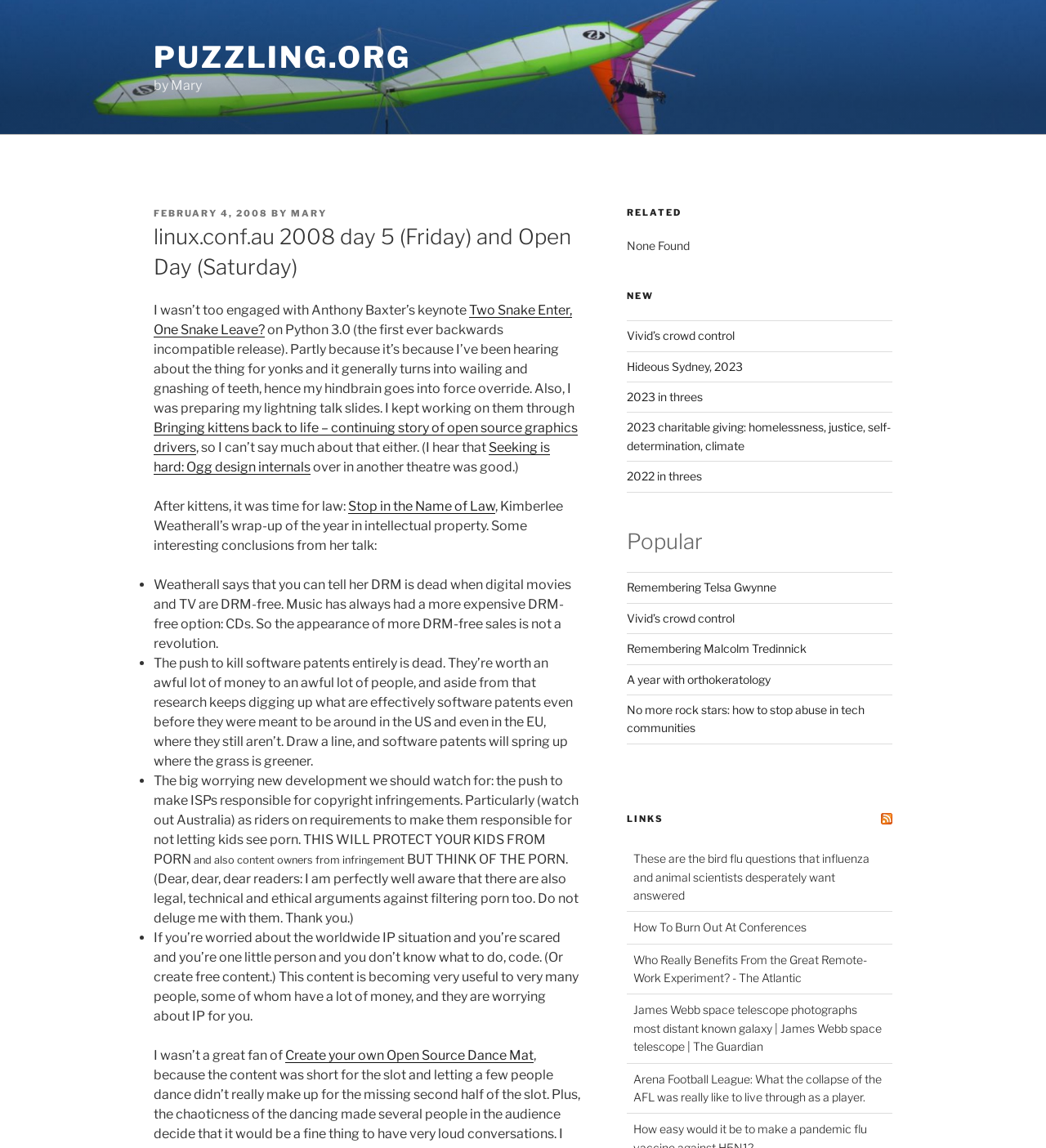Find the main header of the webpage and produce its text content.

linux.conf.au 2008 day 5 (Friday) and Open Day (Saturday)